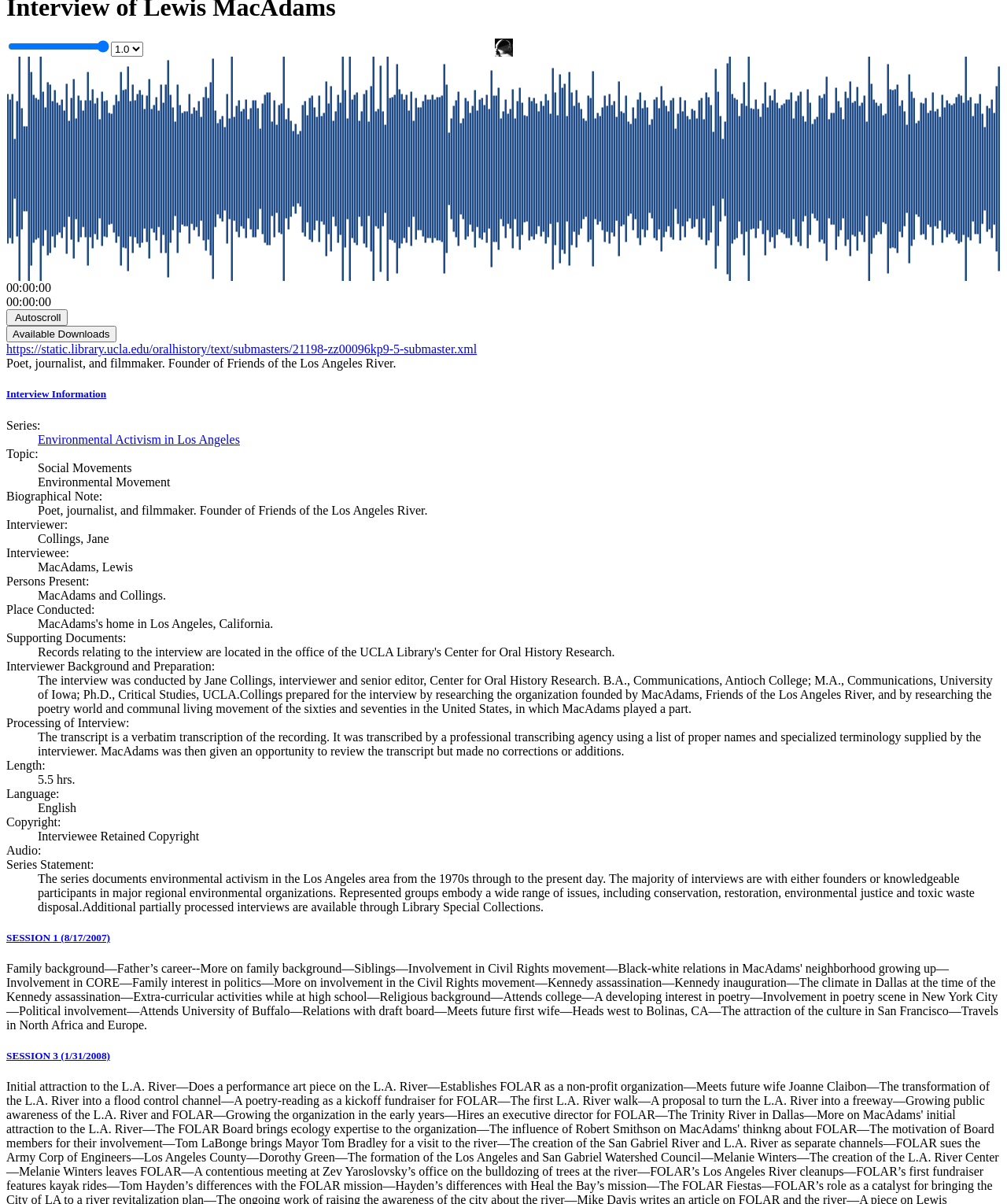Ascertain the bounding box coordinates for the UI element detailed here: "Available Downloads". The coordinates should be provided as [left, top, right, bottom] with each value being a float between 0 and 1.

[0.006, 0.271, 0.115, 0.282]